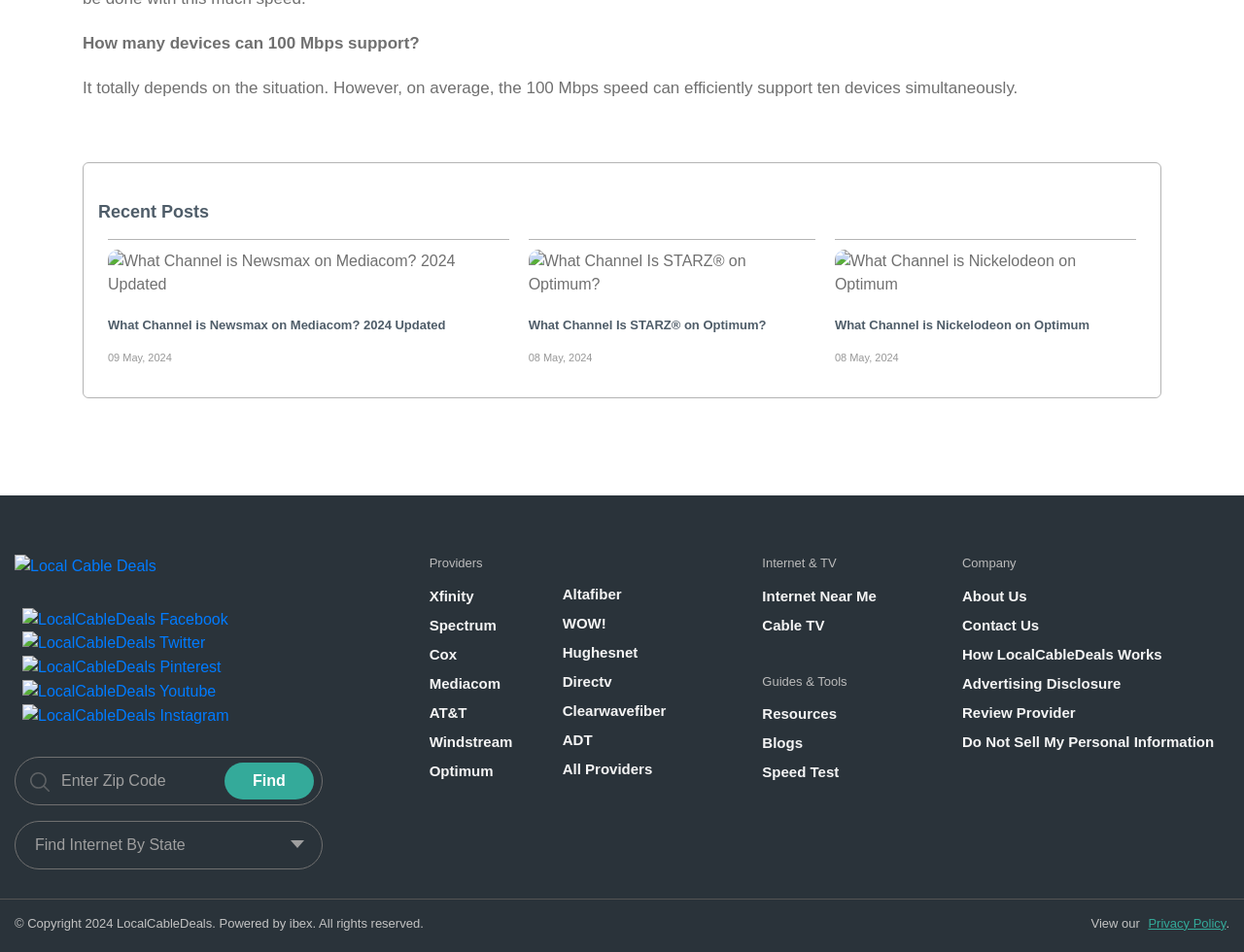Please locate the clickable area by providing the bounding box coordinates to follow this instruction: "Check internet and TV options".

[0.613, 0.584, 0.672, 0.599]